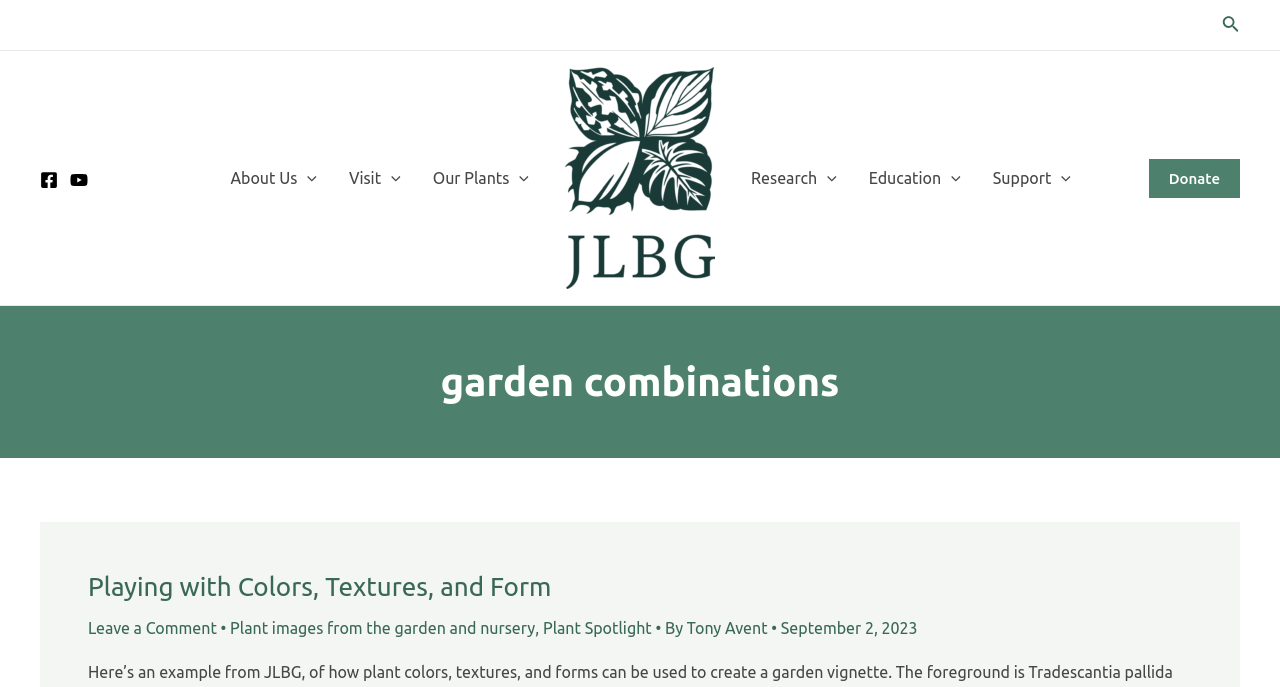What is the name of the botanic garden?
Please craft a detailed and exhaustive response to the question.

I found the answer by looking at the link with the text 'Juniper Level Botanic Garden' which is located at the top of the webpage, below the search icon link.